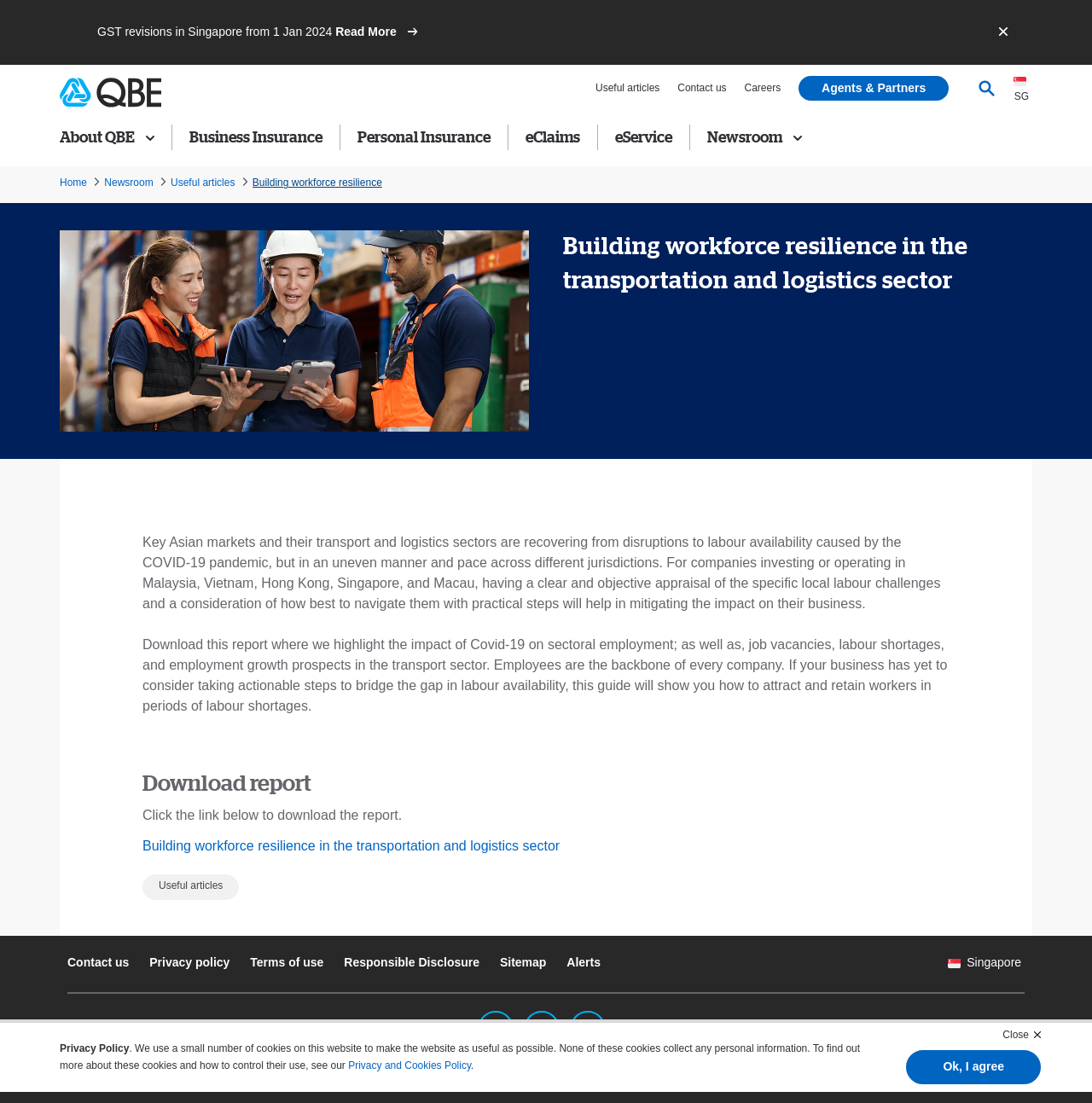What is the purpose of the report?
Using the information presented in the image, please offer a detailed response to the question.

The purpose of the report is to help companies navigate labour challenges in the transportation and logistics sector, as mentioned in the static text element with bounding box coordinates [0.13, 0.485, 0.861, 0.554]. The report provides an objective appraisal of the specific local labour challenges and practical steps to mitigate the impact on business.